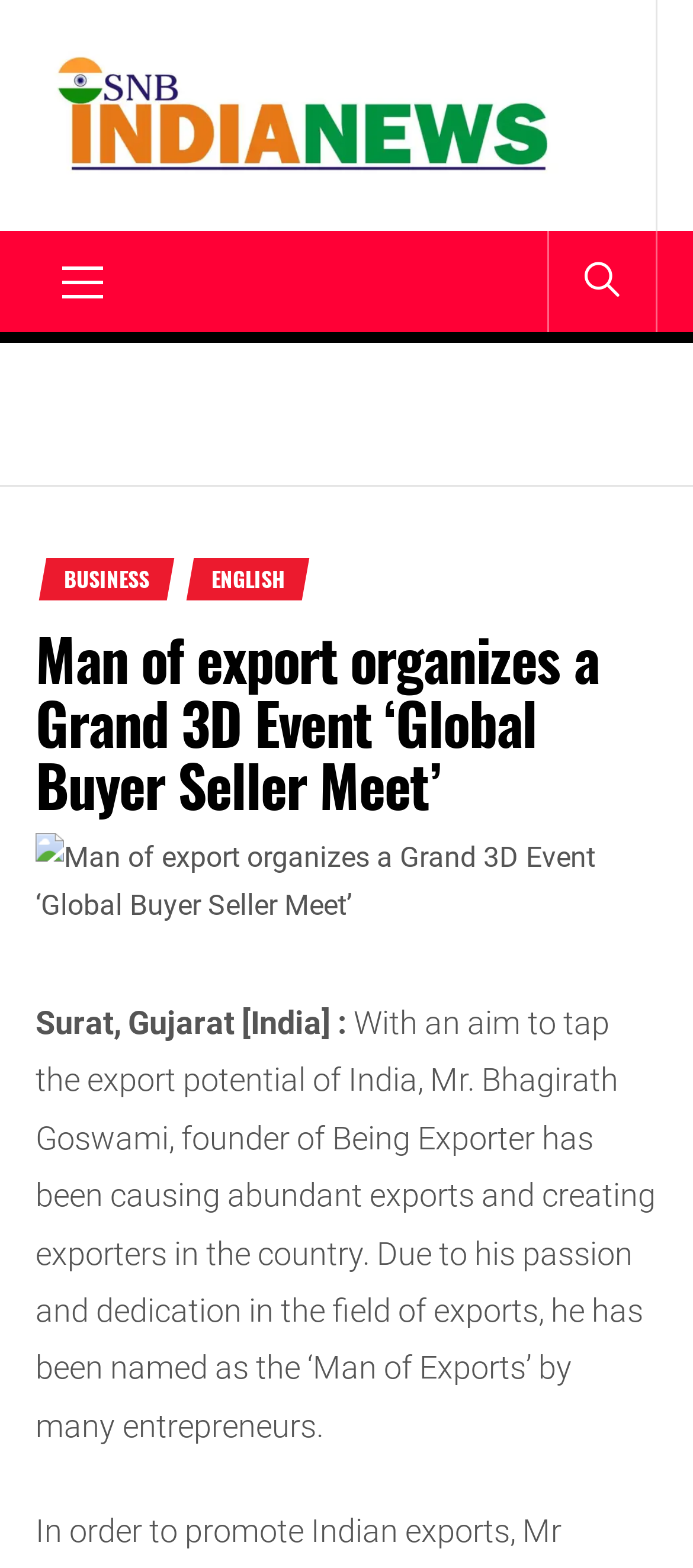Who is the founder of Being Exporter?
Identify the answer in the screenshot and reply with a single word or phrase.

Mr. Bhagirath Goswami